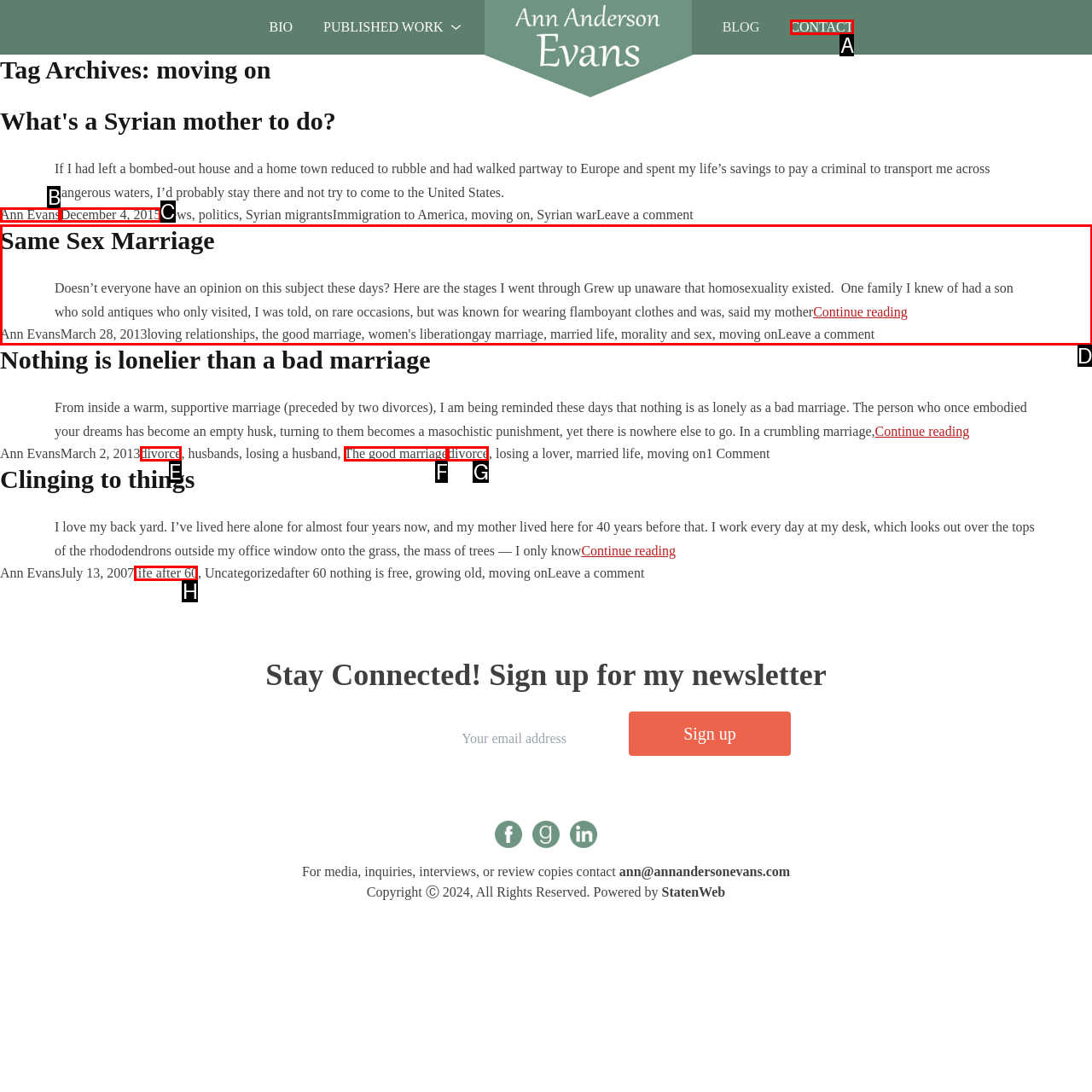Find the option you need to click to complete the following instruction: view Same Sex Marriage article
Answer with the corresponding letter from the choices given directly.

D